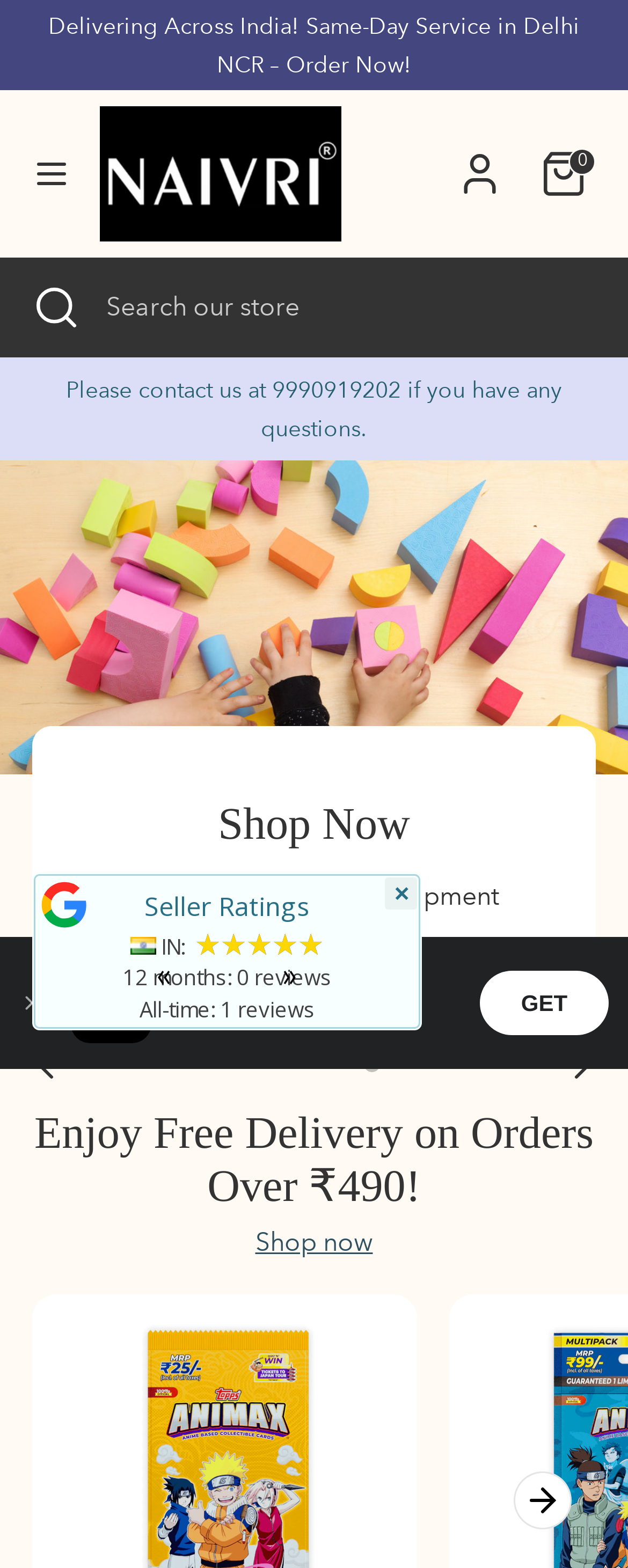Carefully examine the image and provide an in-depth answer to the question: What is the name of the website?

The website's name is Naivri, as indicated by the heading 'Naivri - Naivri' and the image with the same text.